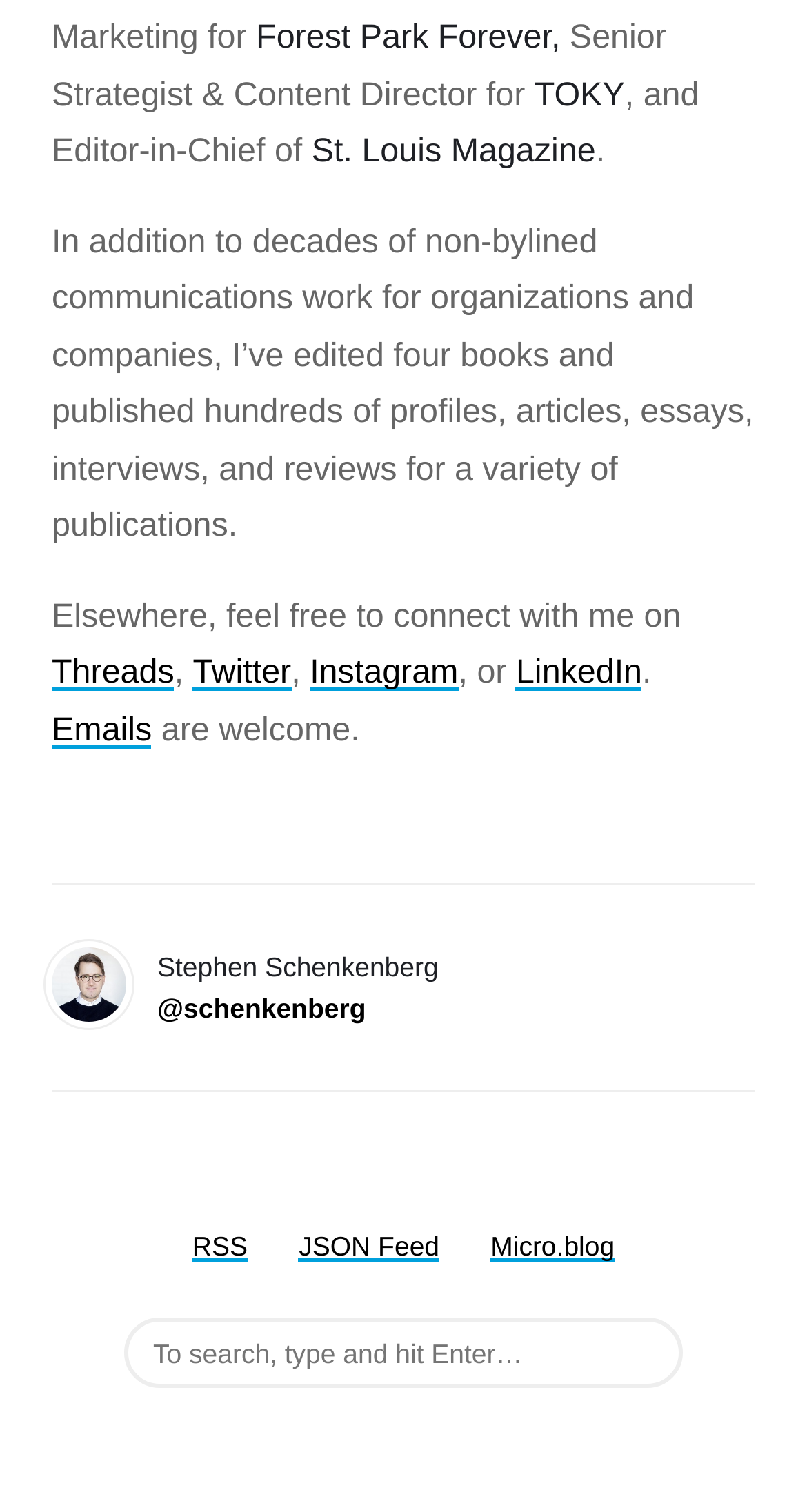Determine the bounding box coordinates of the clickable area required to perform the following instruction: "send an email". The coordinates should be represented as four float numbers between 0 and 1: [left, top, right, bottom].

[0.064, 0.47, 0.188, 0.495]